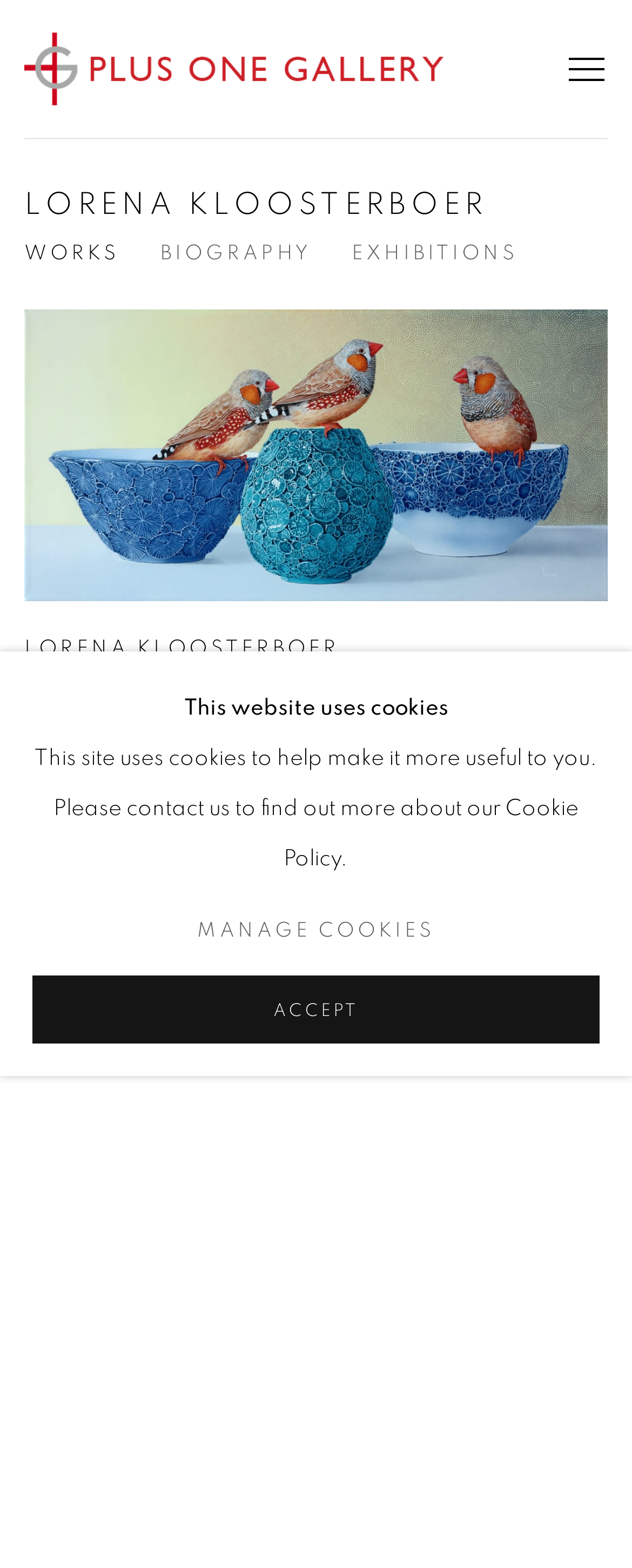Give a one-word or short phrase answer to the question: 
What are the sections available for the artist?

Works, Biography, Exhibitions